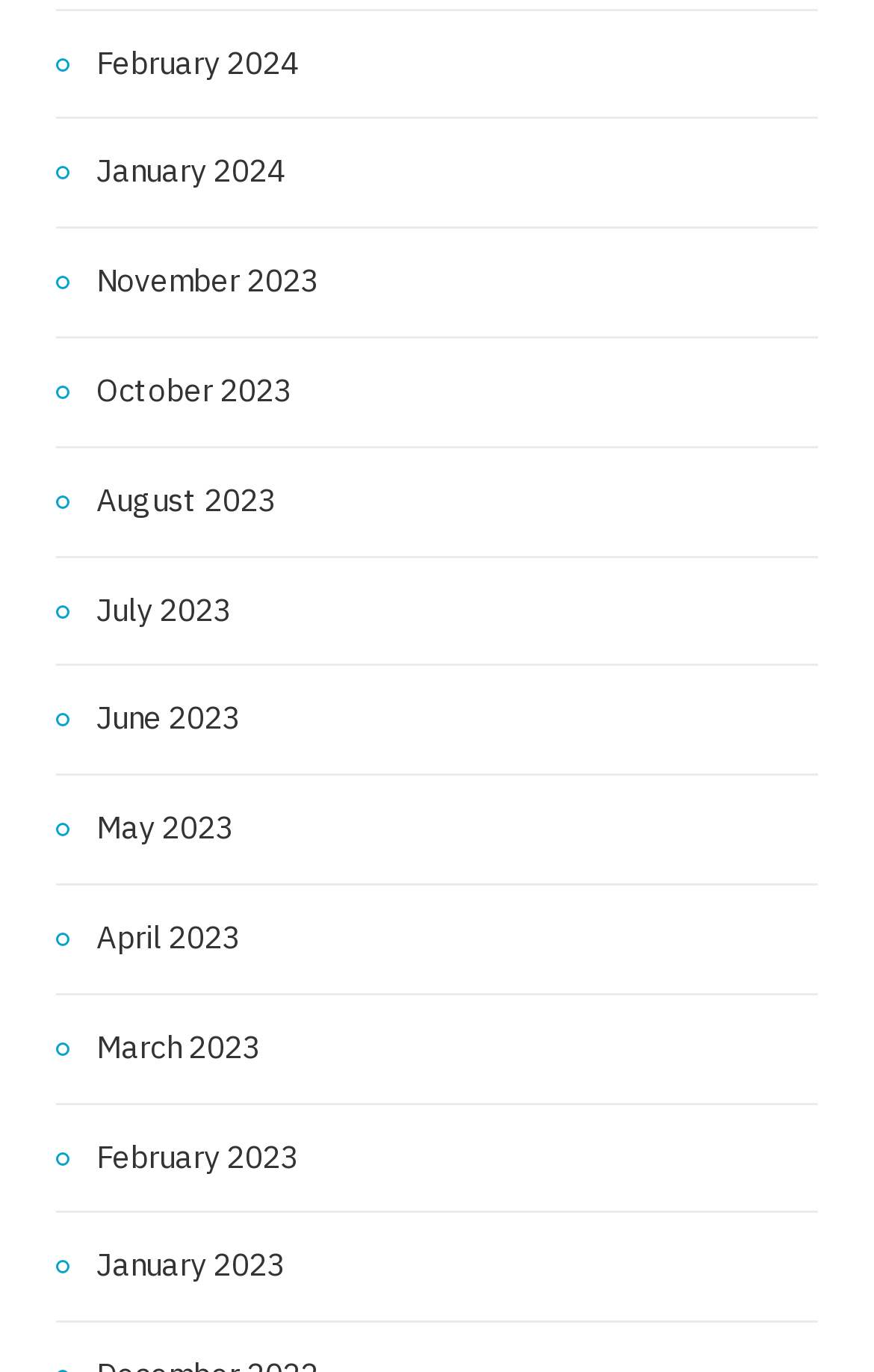Please identify the bounding box coordinates of the region to click in order to complete the given instruction: "send an email to 'info@libertyvillageit.com'". The coordinates should be four float numbers between 0 and 1, i.e., [left, top, right, bottom].

None